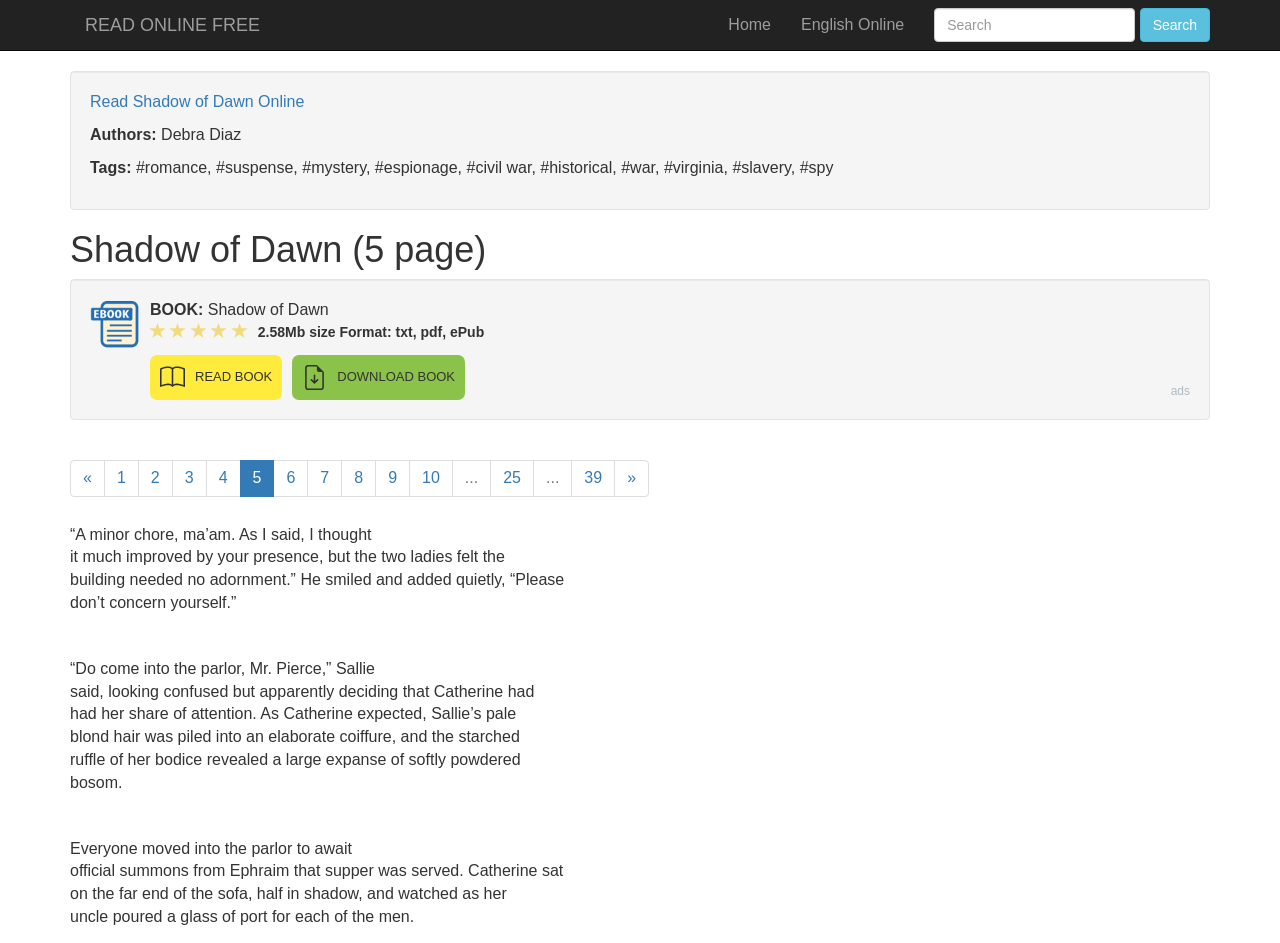Respond to the question with just a single word or phrase: 
What is the link text to read the book online?

READ BOOK